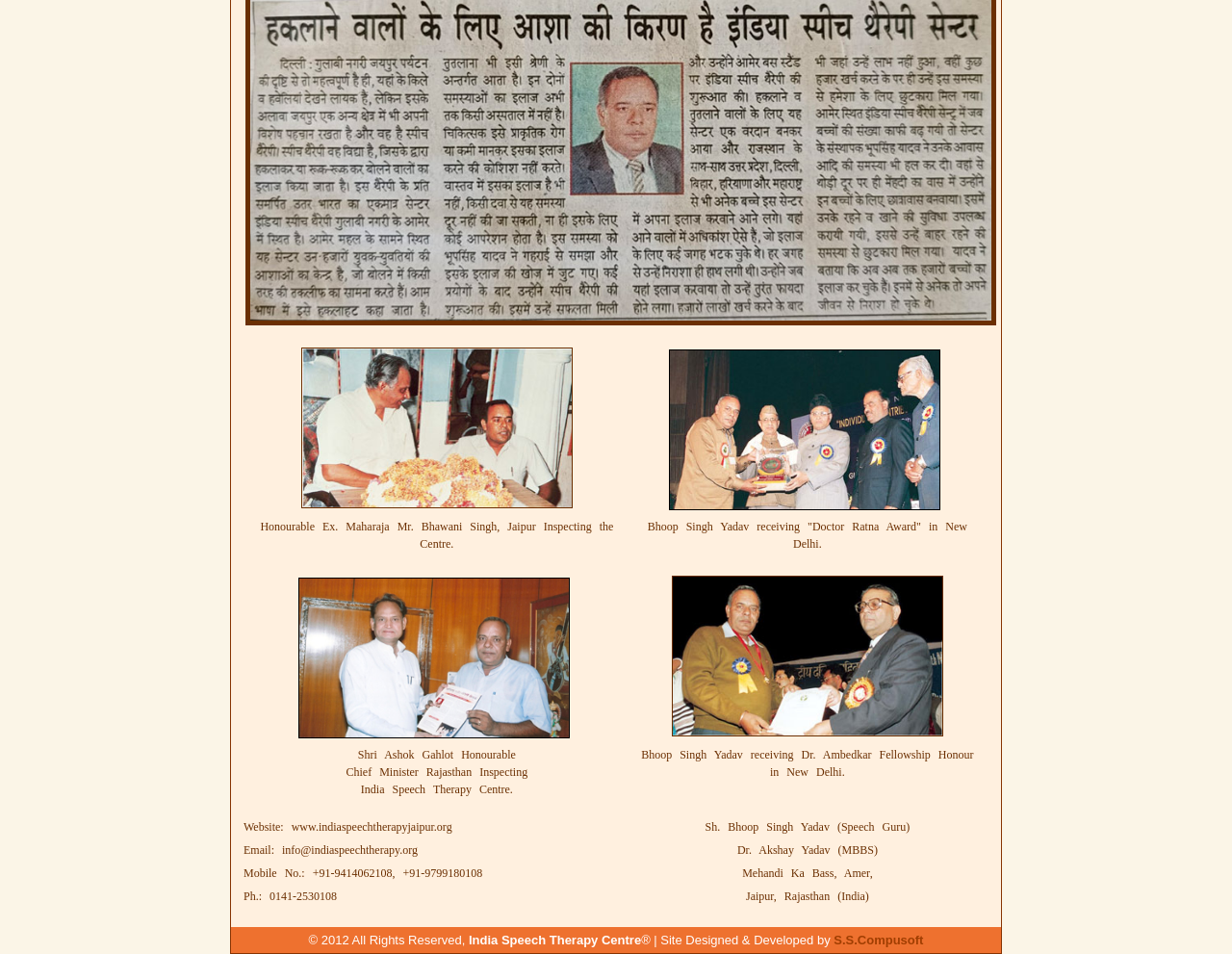Find the bounding box coordinates for the UI element that matches this description: "S.S.Compusoft".

[0.677, 0.977, 0.75, 0.993]